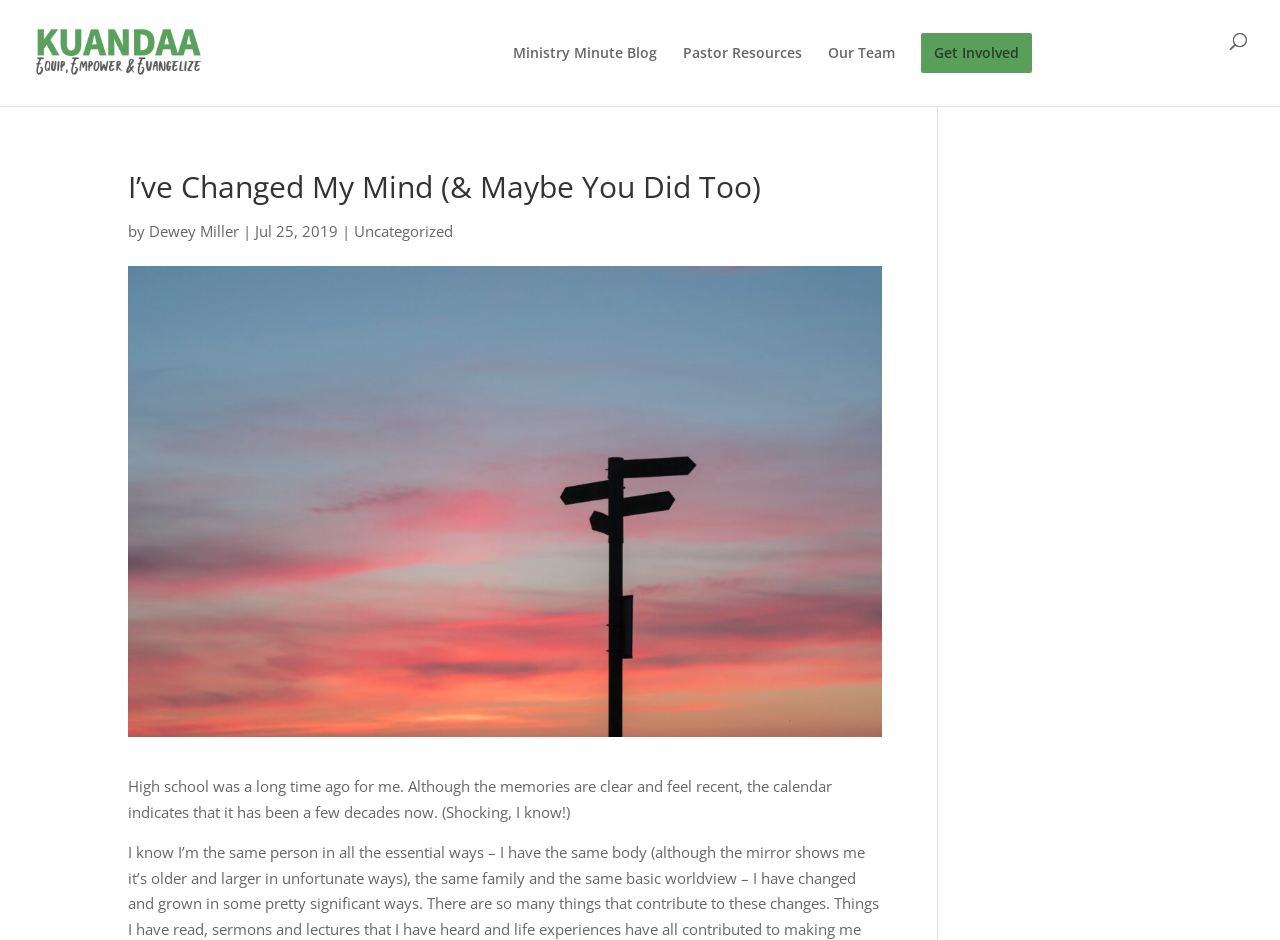Kindly respond to the following question with a single word or a brief phrase: 
What is the date of the blog post?

Jul 25, 2019